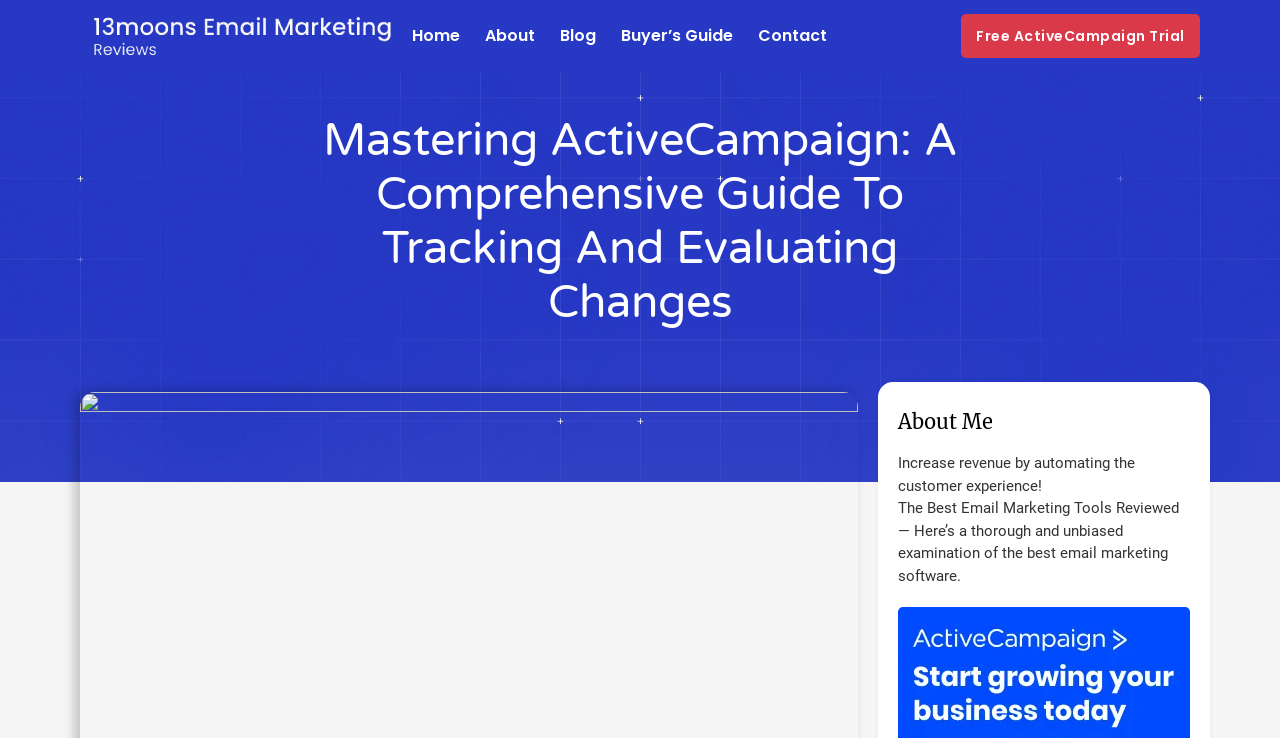Identify and generate the primary title of the webpage.

Mastering ActiveCampaign: A Comprehensive Guide To Tracking And Evaluating Changes